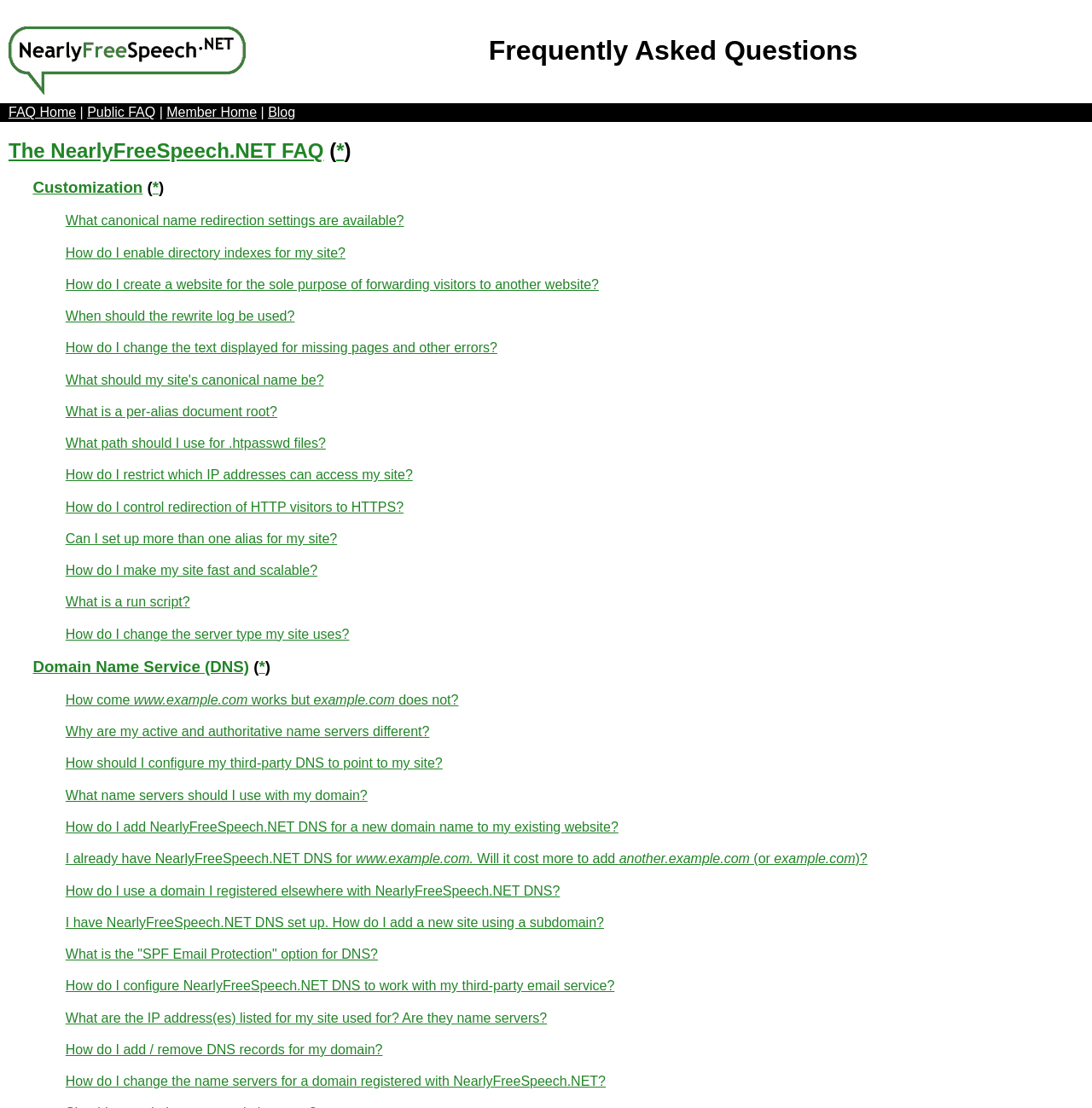Please extract and provide the main headline of the webpage.

Frequently Asked Questions